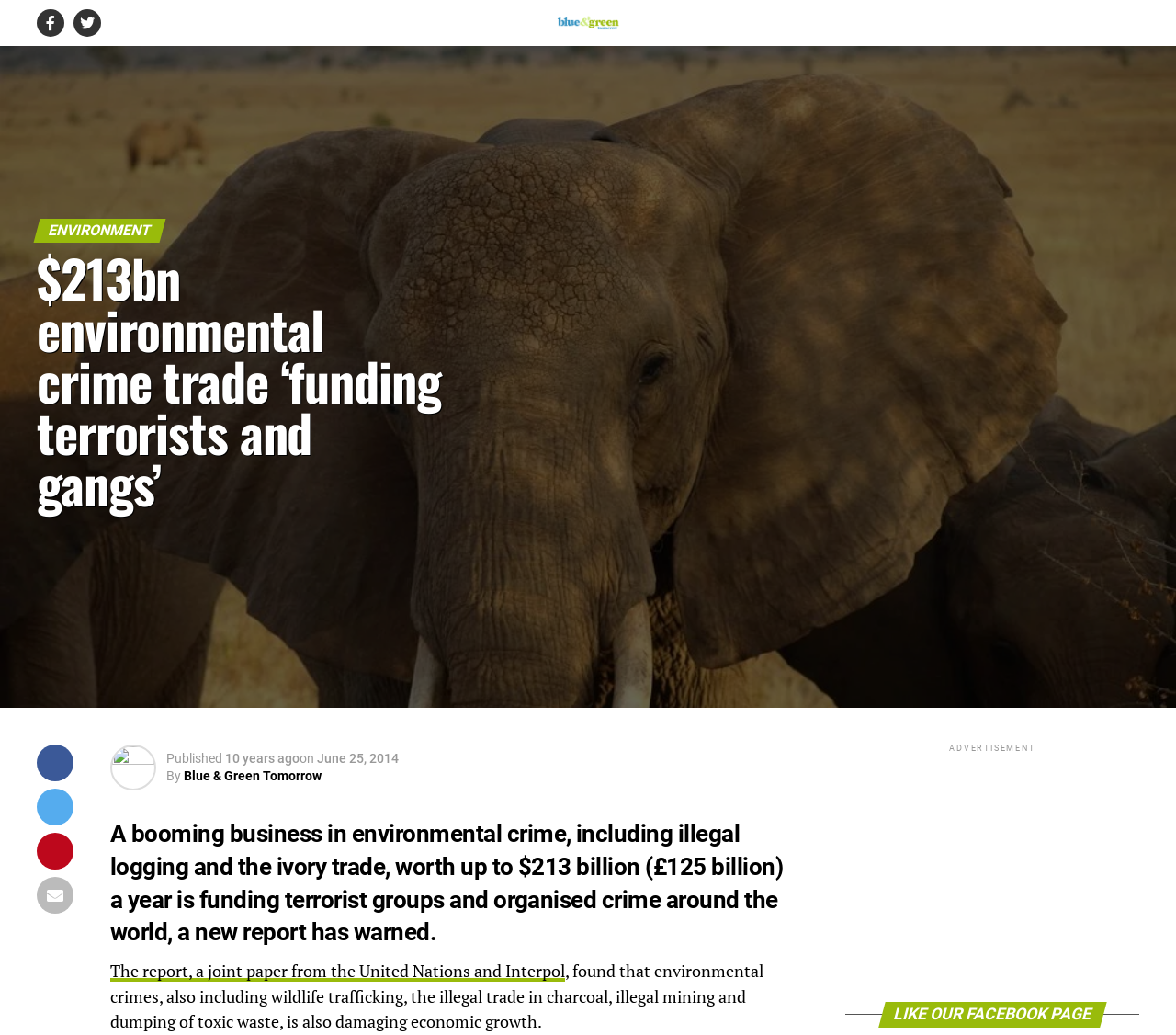Identify the bounding box coordinates for the UI element that matches this description: "parent_node: Blue and Green Tomorrow".

[0.473, 0.022, 0.527, 0.039]